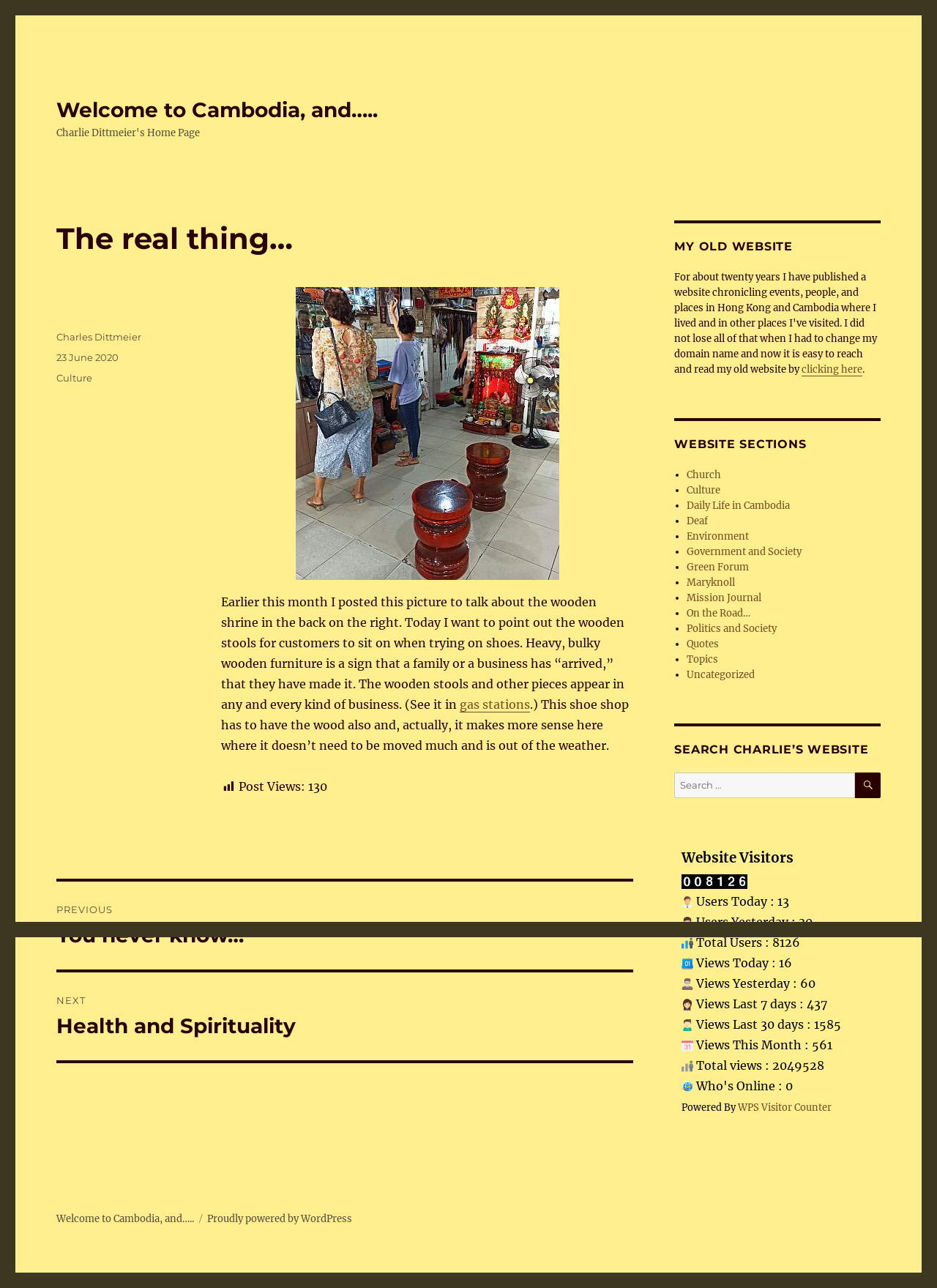Provide the bounding box coordinates for the UI element that is described as: "Daily Life in Cambodia".

[0.733, 0.388, 0.843, 0.397]